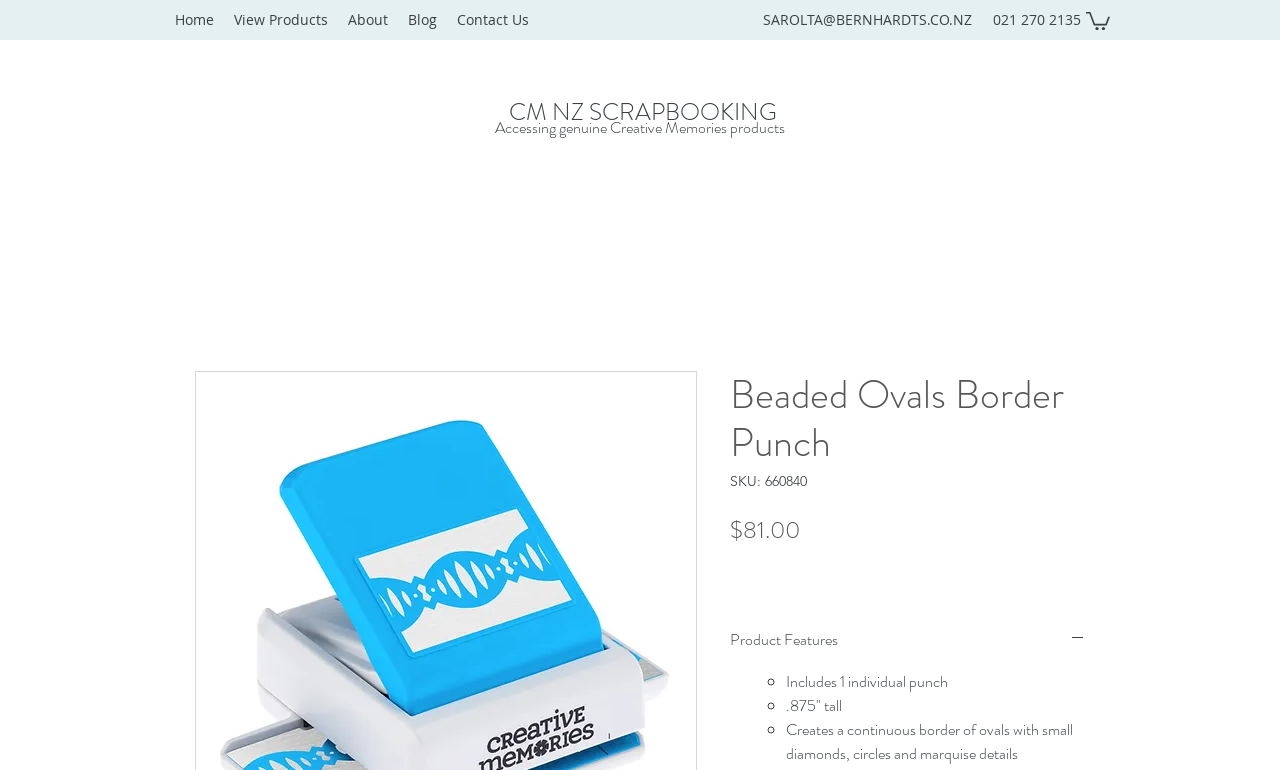Respond to the question with just a single word or phrase: 
What is the company name?

CM NZ SCRAPBOOKING